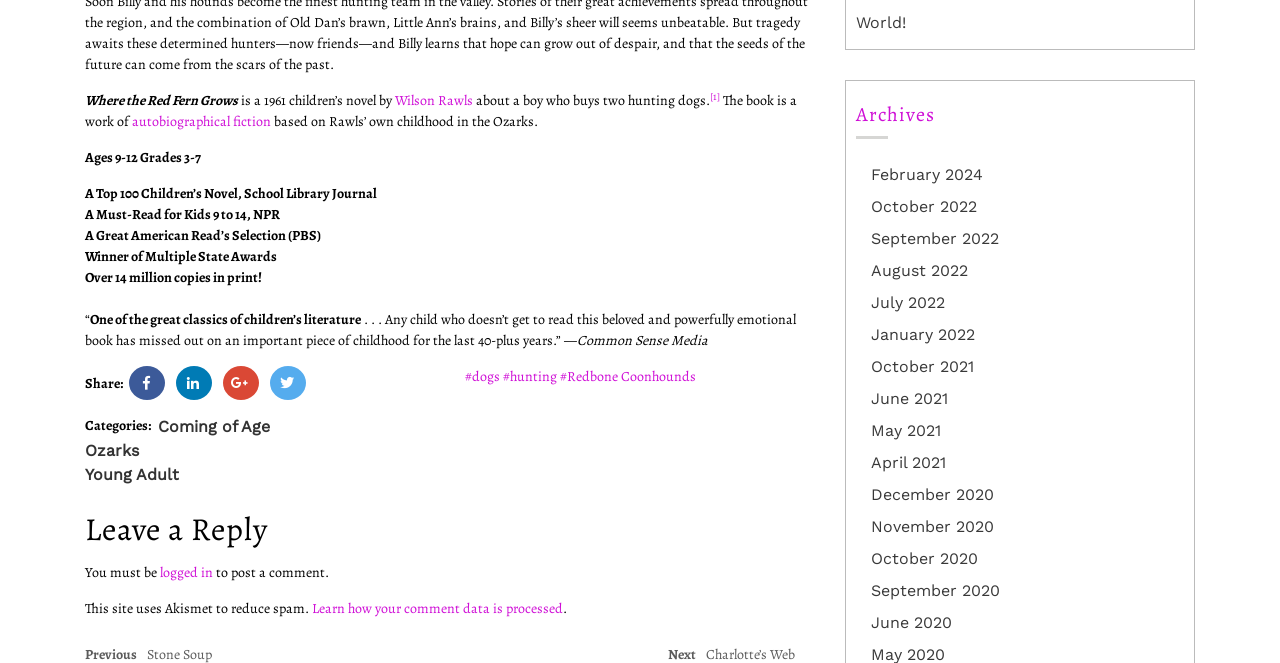What is the age range for this book?
Based on the screenshot, answer the question with a single word or phrase.

Ages 9-12